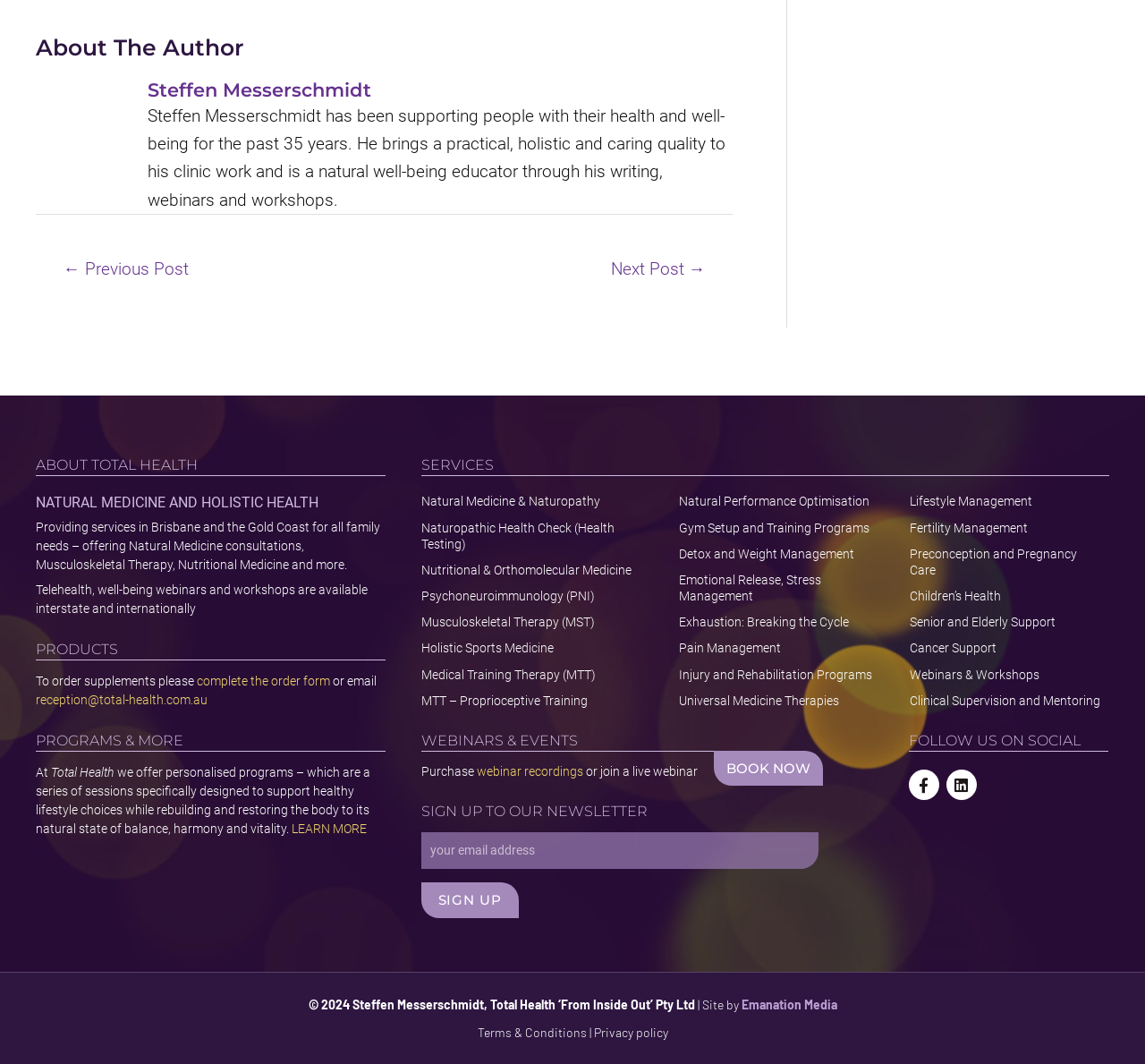Highlight the bounding box coordinates of the element you need to click to perform the following instruction: "Click on the 'Facebook-f' link."

[0.793, 0.723, 0.82, 0.752]